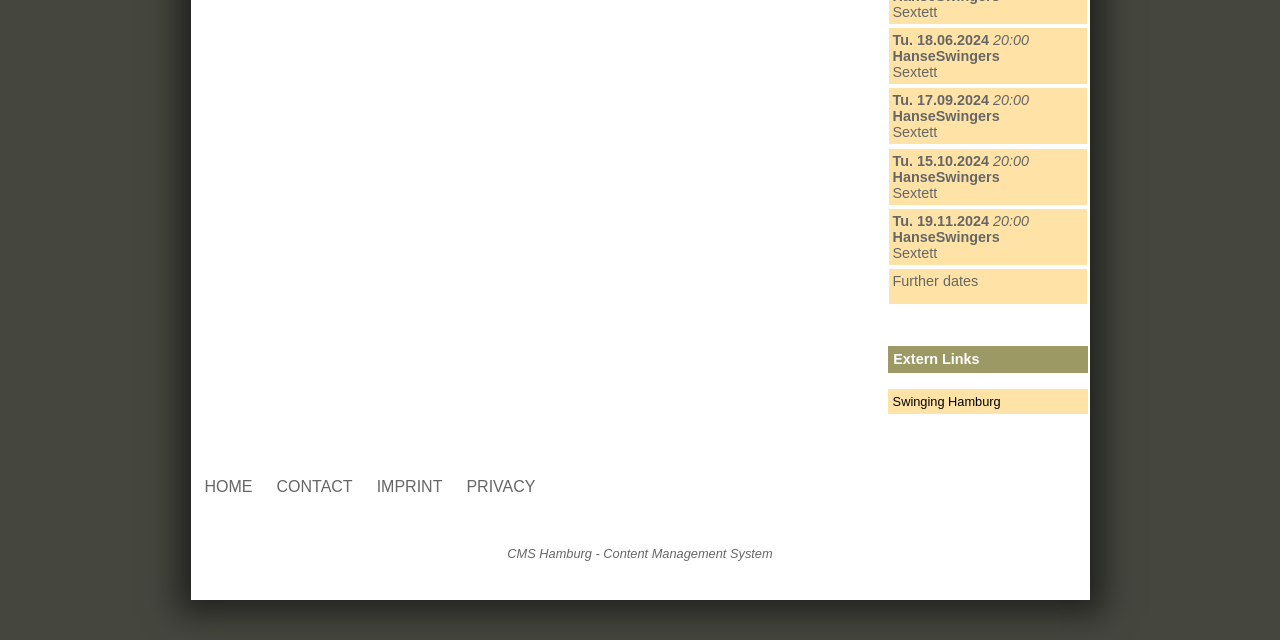Using the element description: "Tu. 17.09.2024 20:00HanseSwingers Sextett", determine the bounding box coordinates for the specified UI element. The coordinates should be four float numbers between 0 and 1, [left, top, right, bottom].

[0.694, 0.138, 0.849, 0.226]